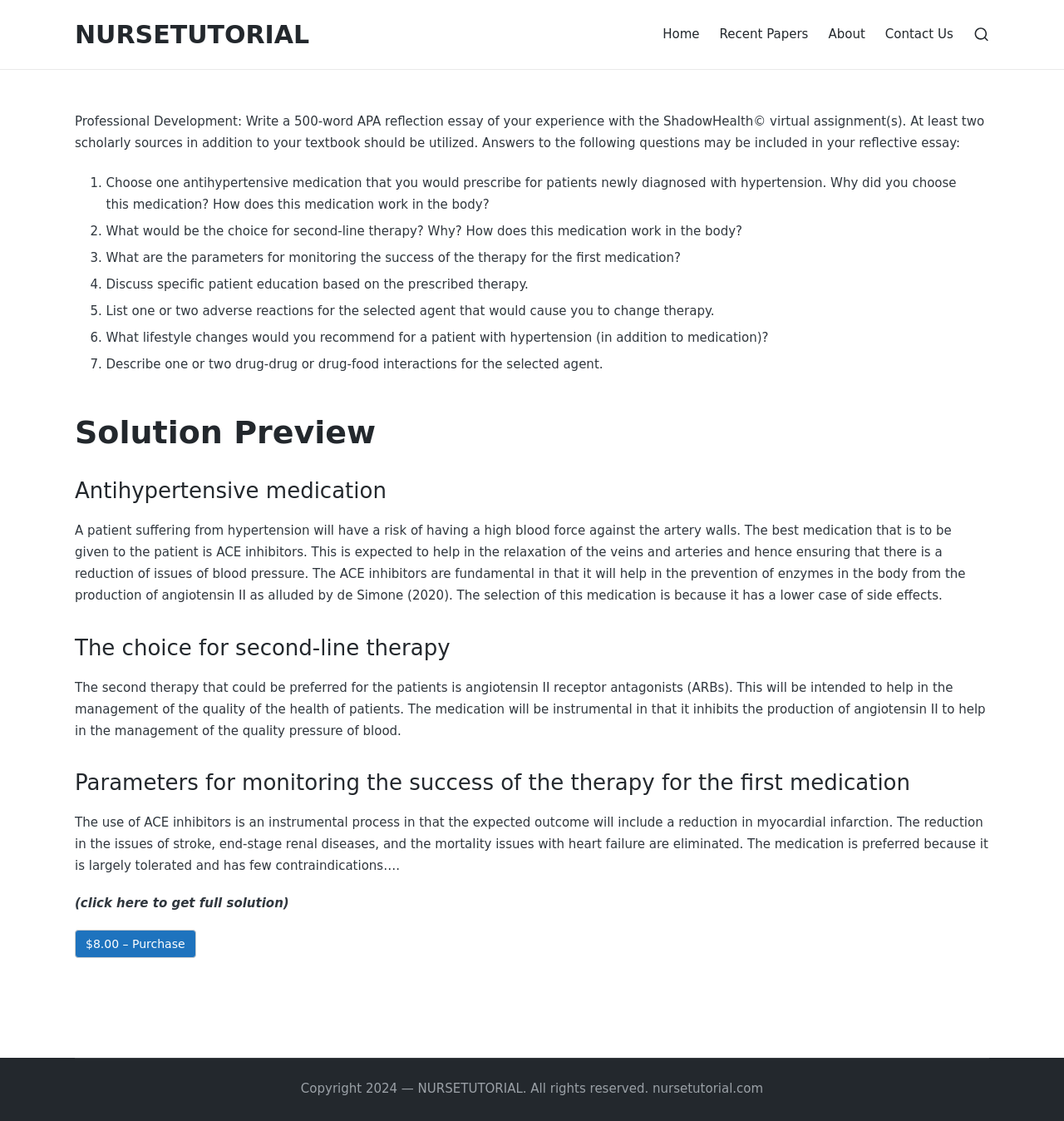Pinpoint the bounding box coordinates of the clickable element needed to complete the instruction: "Scroll to the top of the page". The coordinates should be provided as four float numbers between 0 and 1: [left, top, right, bottom].

[0.953, 0.931, 0.984, 0.961]